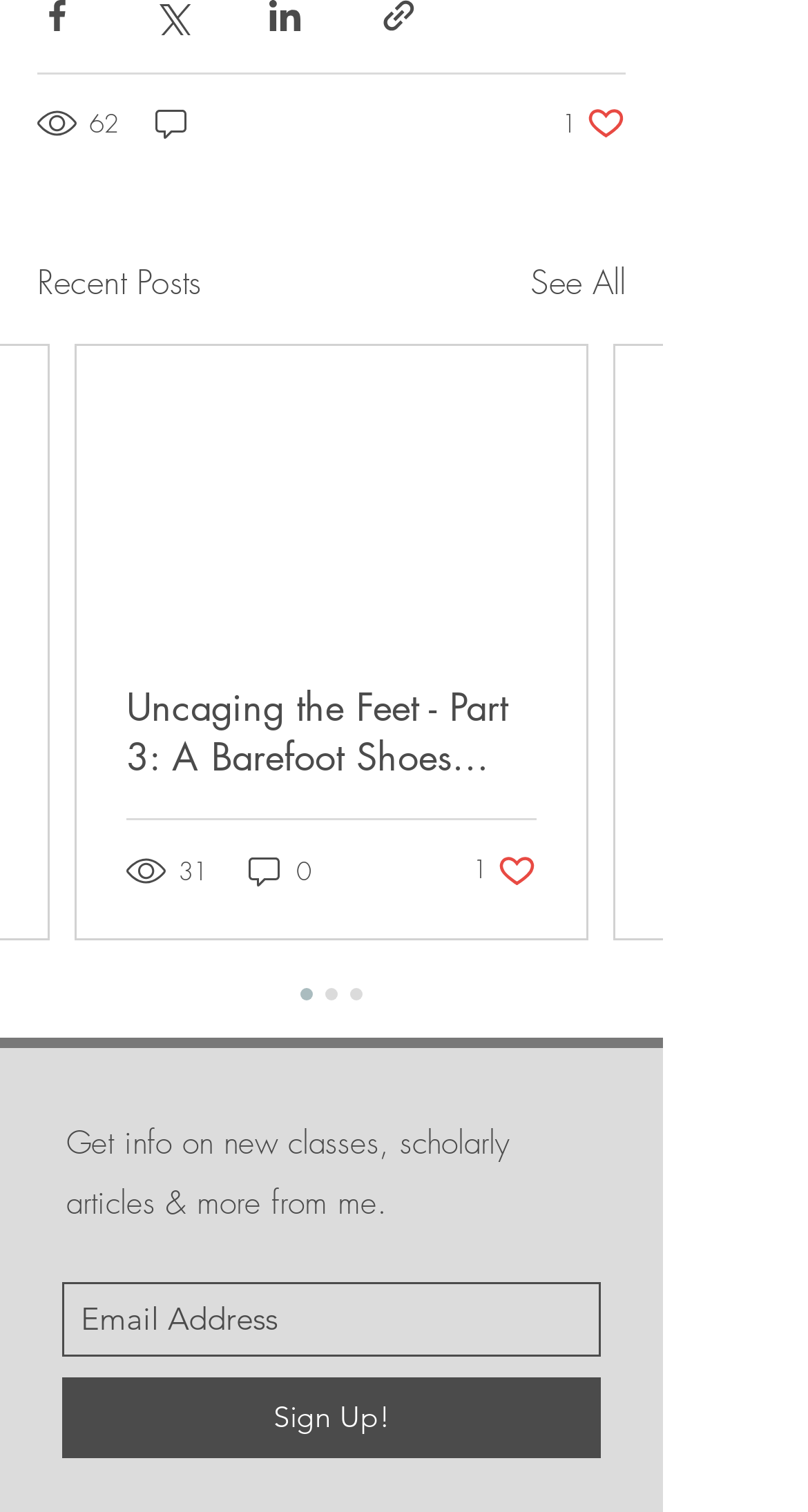How many like buttons are there?
Please provide a single word or phrase as your answer based on the image.

2